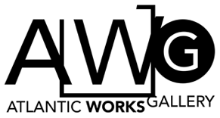Detail all significant aspects of the image you see.

The image features the logo of the Atlantic Works Gallery (AWG), a contemporary art space located in East Boston. The design of the logo is characterized by a bold and modern aesthetic, prominently displaying the initials "AWG" in dynamic typography. The word "ATLANTIC" appears above "WORKS," emphasizing the gallery's name while "GALLERY" is presented in a straightforward, professional font below. This branding reflects the gallery's commitment to showcasing innovative art and fostering community engagement within the Boston arts scene. The visual elements convey a sense of creativity and professionalism, aligning with the gallery's mission to support artists and host exhibitions.